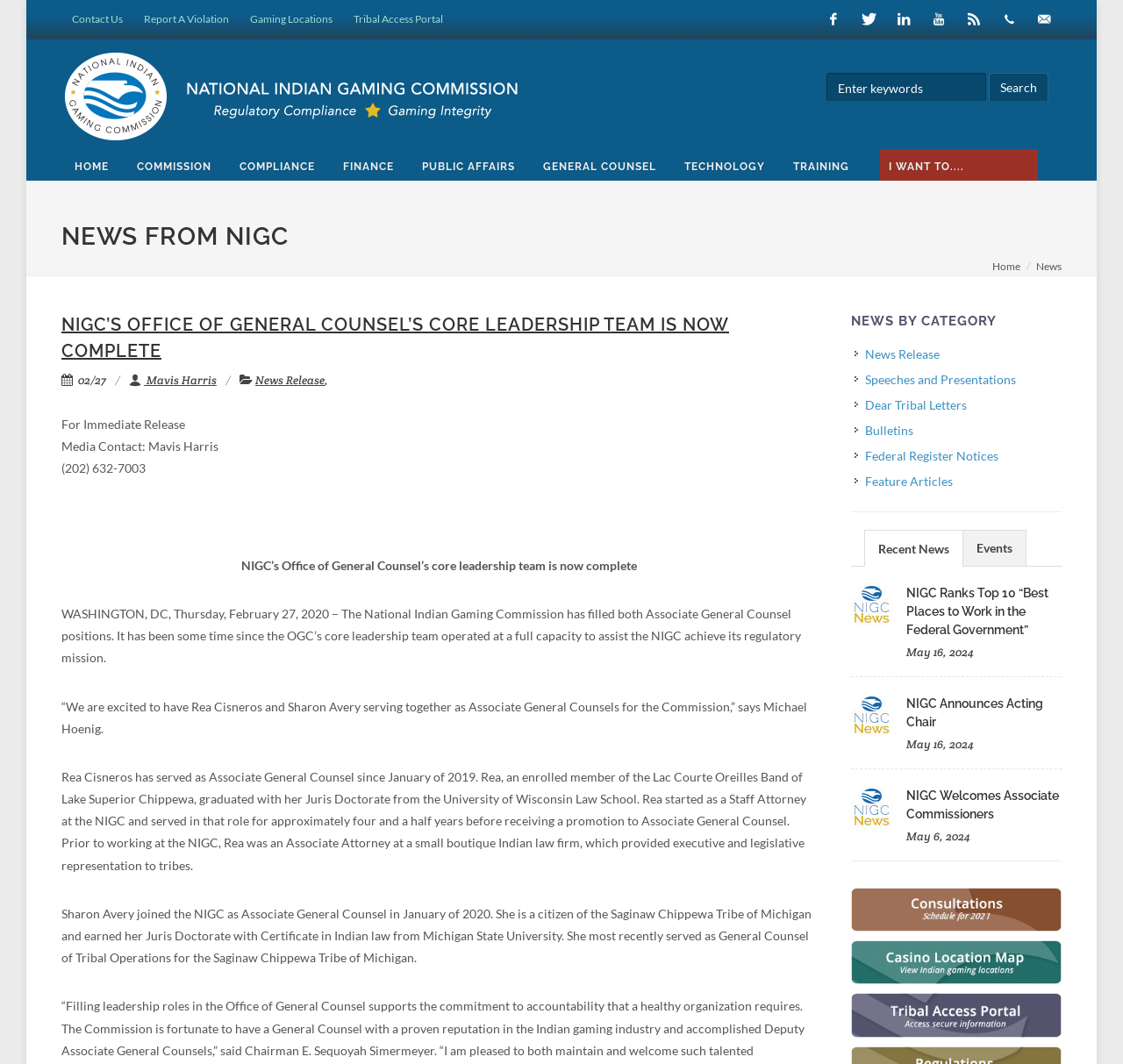Provide the bounding box coordinates of the HTML element described as: "ContactUs@nigc.gov". The bounding box coordinates should be four float numbers between 0 and 1, i.e., [left, top, right, bottom].

[0.914, 0.0, 0.945, 0.036]